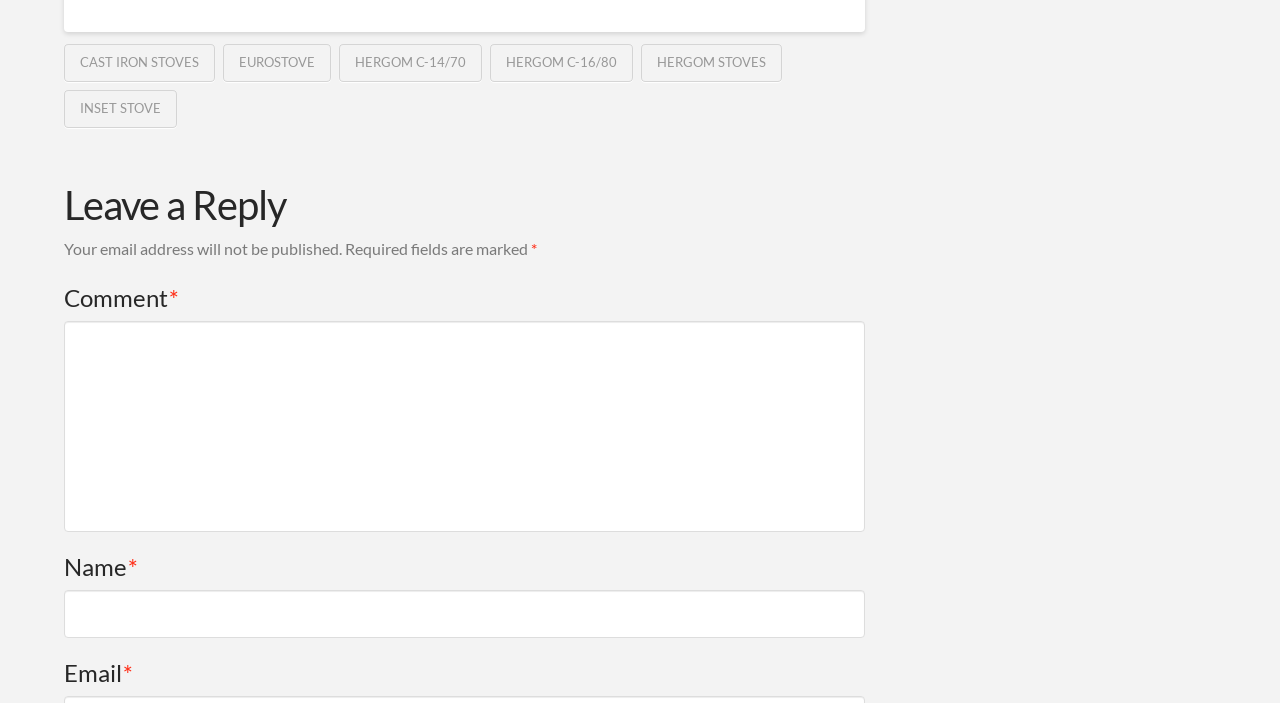Determine the bounding box coordinates for the element that should be clicked to follow this instruction: "Click on the email icon". The coordinates should be given as four float numbers between 0 and 1, in the format [left, top, right, bottom].

[0.965, 0.043, 0.992, 0.092]